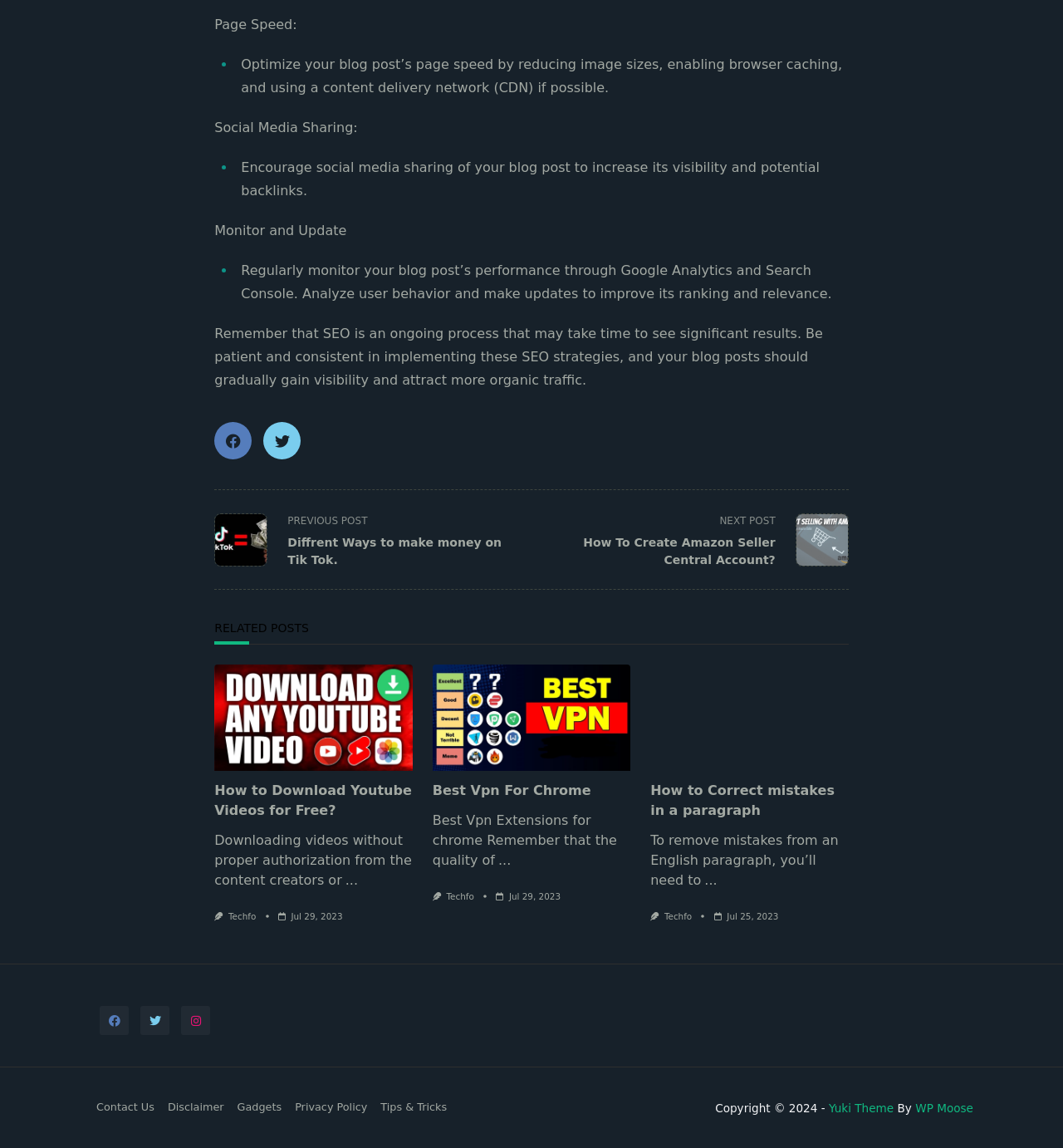Find the bounding box coordinates of the element I should click to carry out the following instruction: "Check the contact us page".

[0.084, 0.961, 0.151, 0.969]